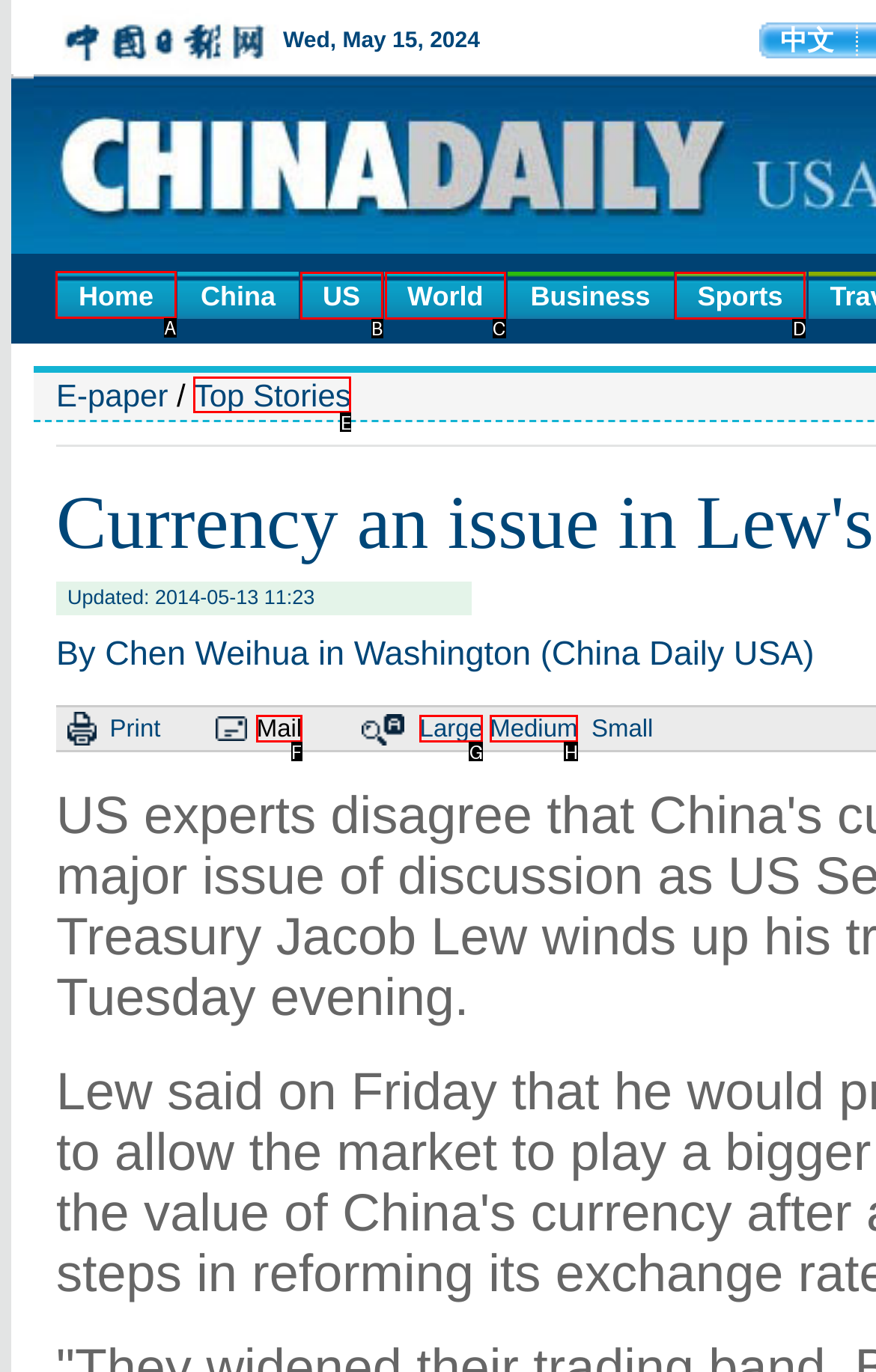Tell me which letter I should select to achieve the following goal: go to home page
Answer with the corresponding letter from the provided options directly.

A